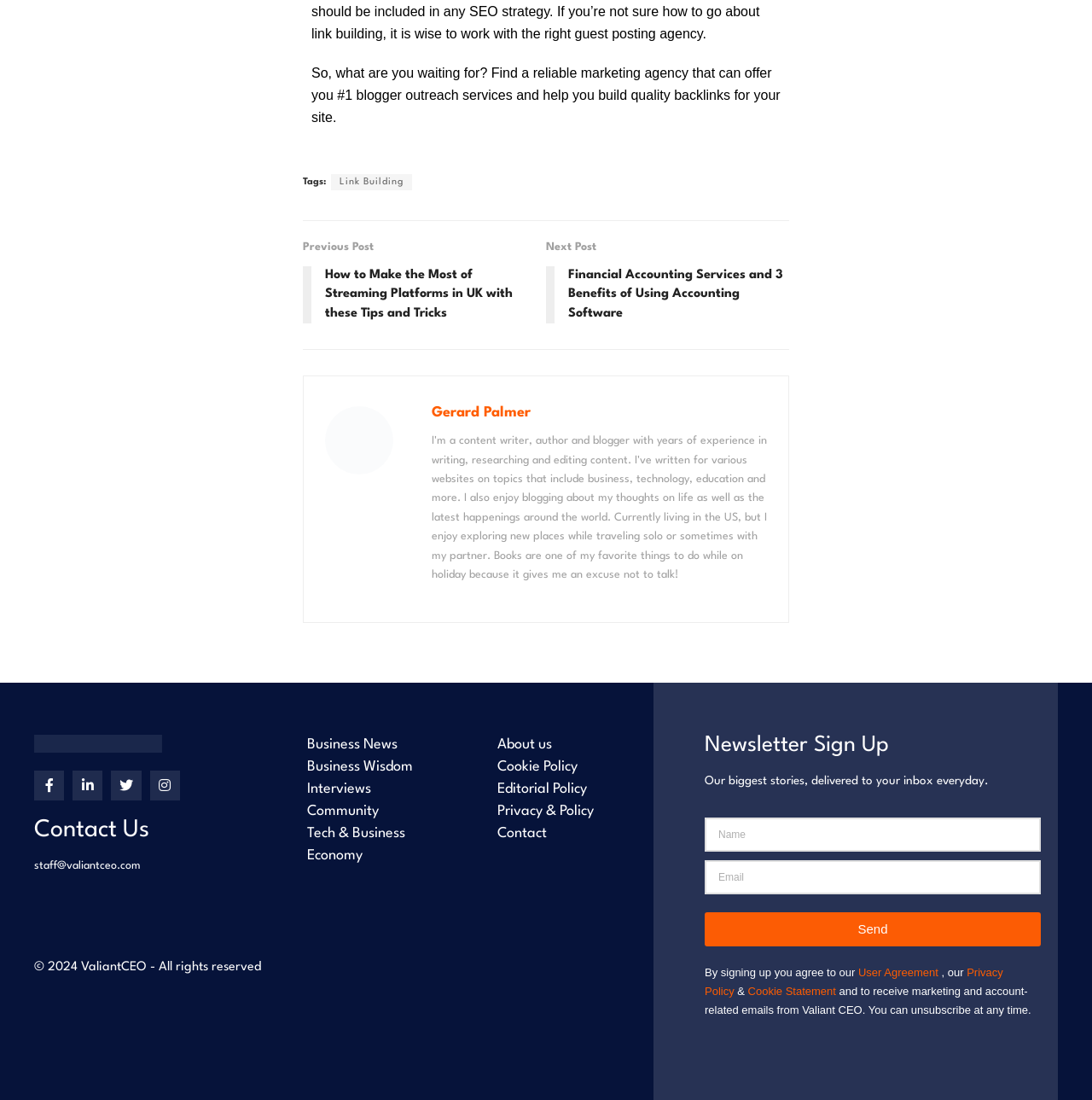Please identify the bounding box coordinates of the region to click in order to complete the task: "Click on 'Link Building'". The coordinates must be four float numbers between 0 and 1, specified as [left, top, right, bottom].

[0.303, 0.159, 0.377, 0.173]